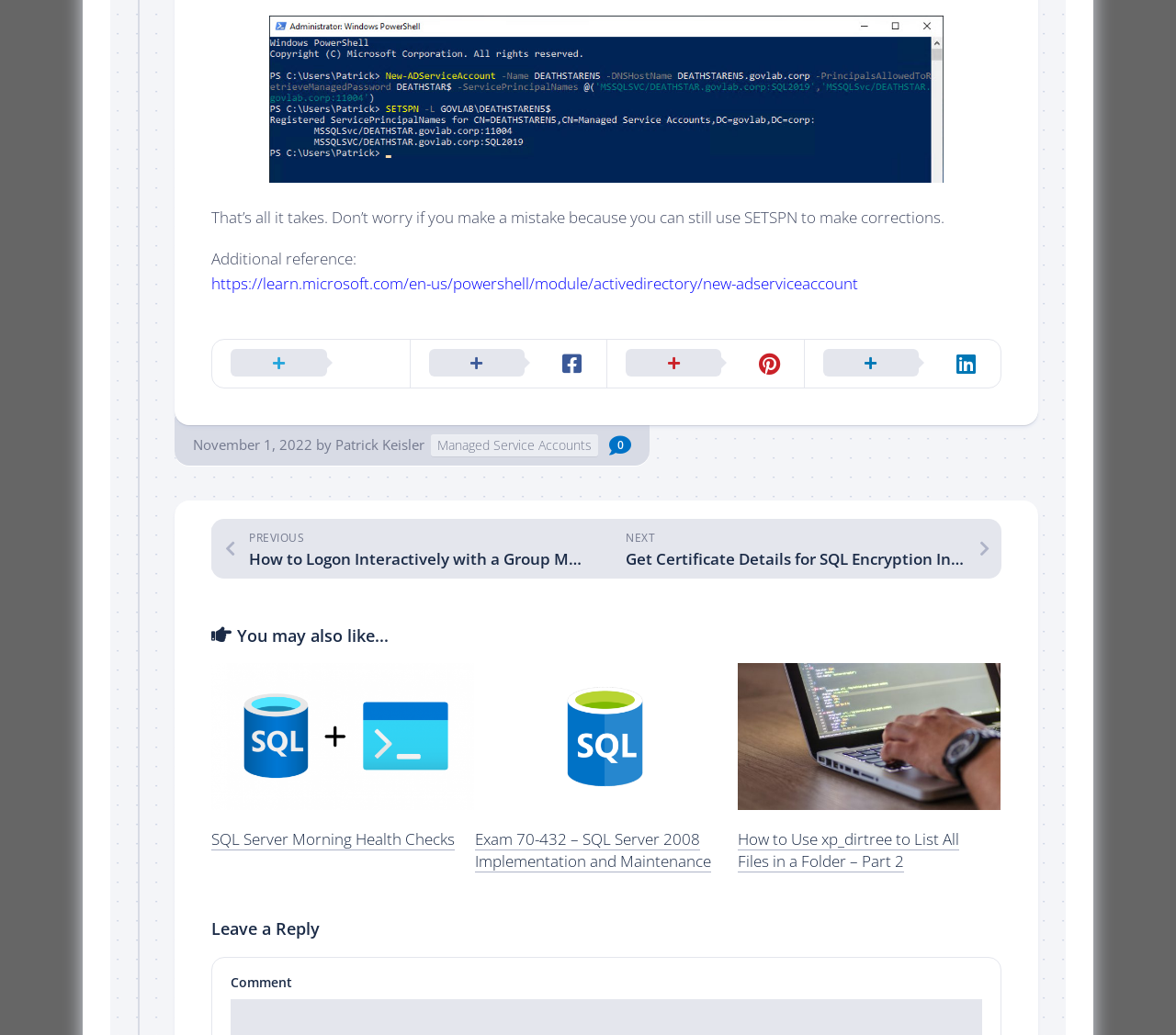Specify the bounding box coordinates of the area to click in order to execute this command: 'View the previous article about How to Logon Interactively with a Group Managed Service Account'. The coordinates should consist of four float numbers ranging from 0 to 1, and should be formatted as [left, top, right, bottom].

[0.18, 0.502, 0.516, 0.559]